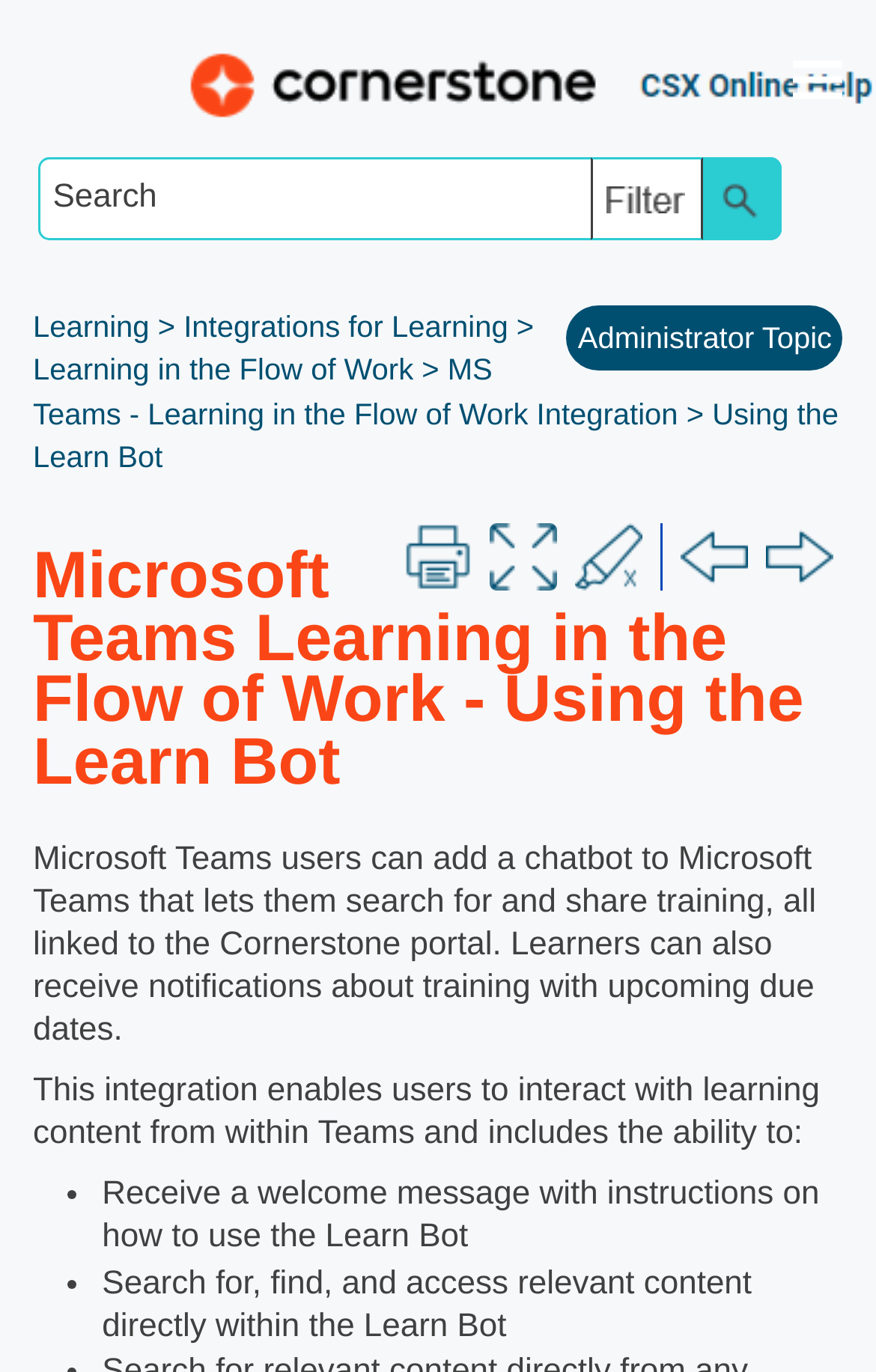Determine the bounding box coordinates of the UI element described by: "Learning".

[0.038, 0.225, 0.171, 0.249]